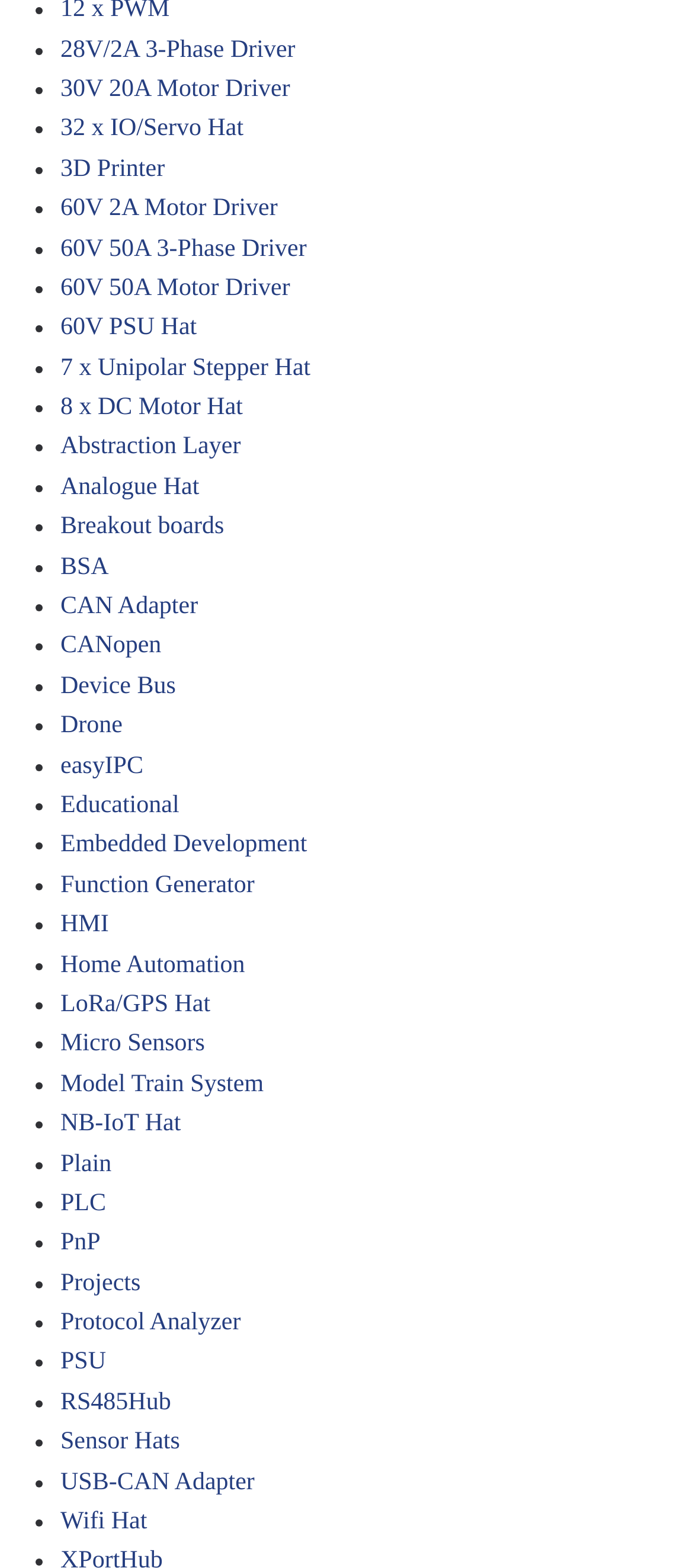Find and indicate the bounding box coordinates of the region you should select to follow the given instruction: "Explore Abstraction Layer".

[0.087, 0.277, 0.347, 0.294]